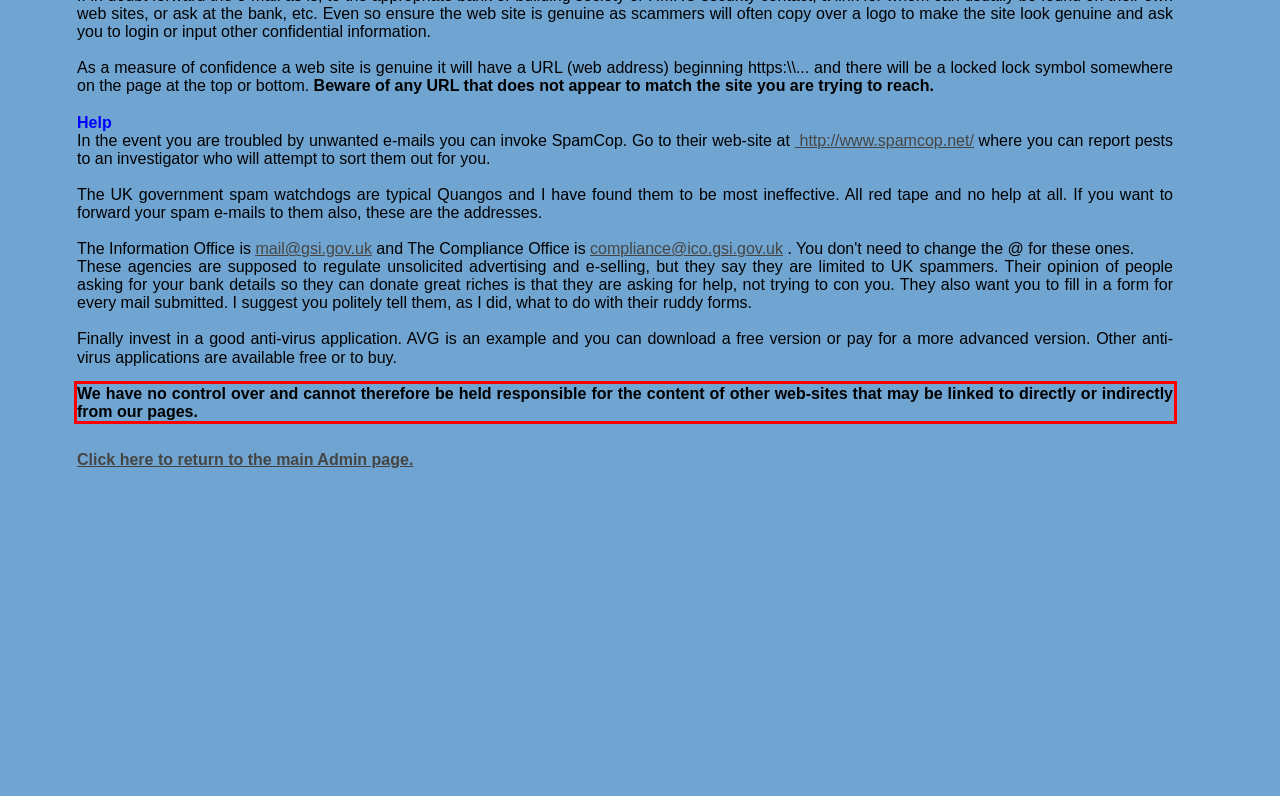Given the screenshot of a webpage, identify the red rectangle bounding box and recognize the text content inside it, generating the extracted text.

We have no control over and cannot therefore be held responsible for the content of other web-sites that may be linked to directly or indirectly from our pages.